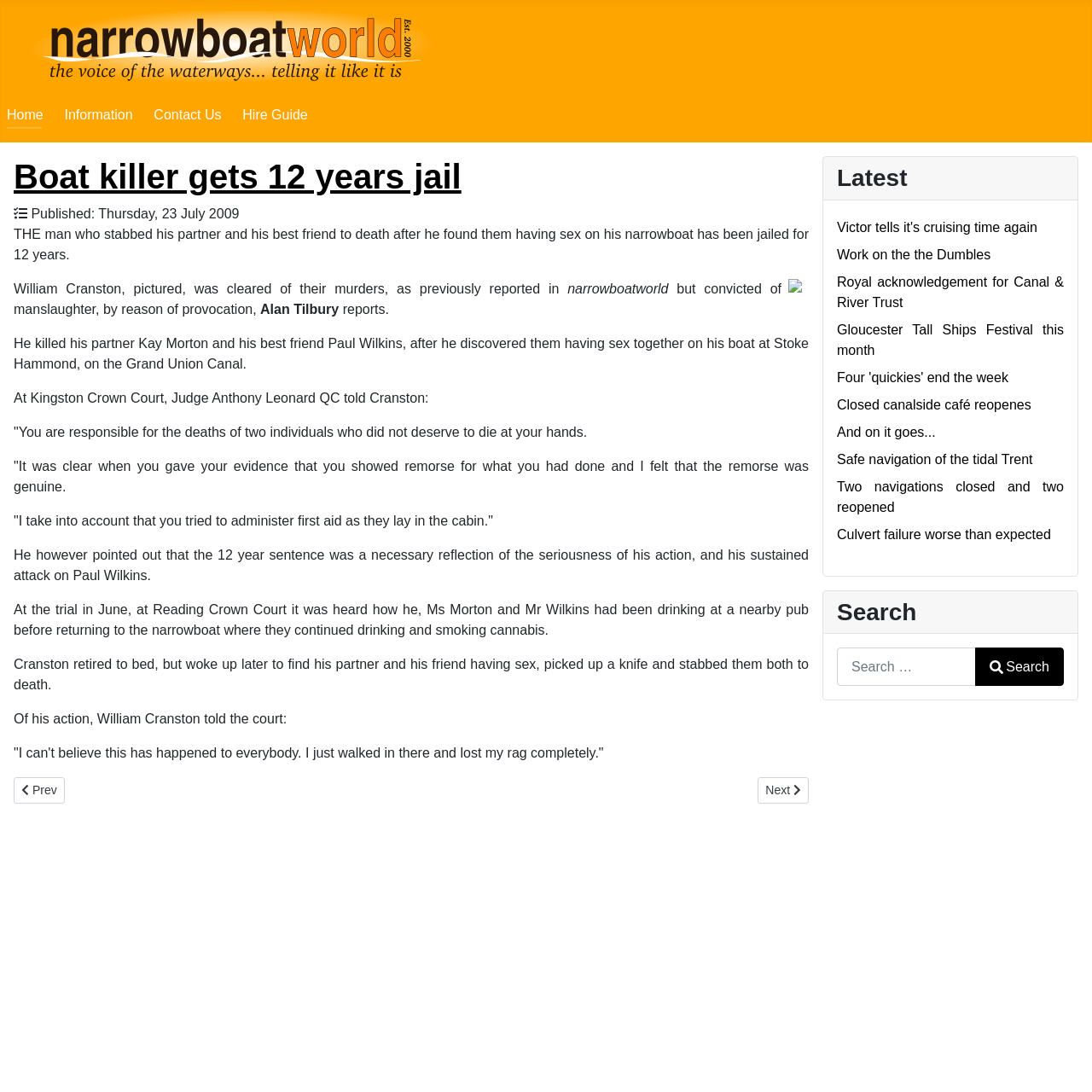Provide a thorough description of the webpage you see.

The webpage is a news article from narrowboatworld, a website focused on canal and waterways. At the top of the page, there is a header section with a logo image and several links, including "Home", "Information", "Contact Us", and "Hire Guide". Below the header, there is a main section with a heading that reads "Boat killer gets 12 years jail". This heading is followed by a link to the article and a brief summary of the article.

The article itself is divided into several paragraphs, with a few images and blockquotes scattered throughout. The text describes a court case in which a man, William Cranston, was convicted of manslaughter after stabbing his partner and friend to death on his narrowboat. The article quotes the judge and the defendant, and provides details about the events leading up to the crime.

To the right of the main article, there is a sidebar with several links to other news articles, including "Victor tells it's cruising time again", "Work on the the Dumbles", and "Gloucester Tall Ships Festival this month". There are also headings for "Latest" and "Search", with a search bar and a button to submit a search query.

At the very bottom of the page, there is a link to "Back to Top", which allows users to quickly return to the top of the page. Overall, the webpage is a news article with a clear structure and several links to related content.